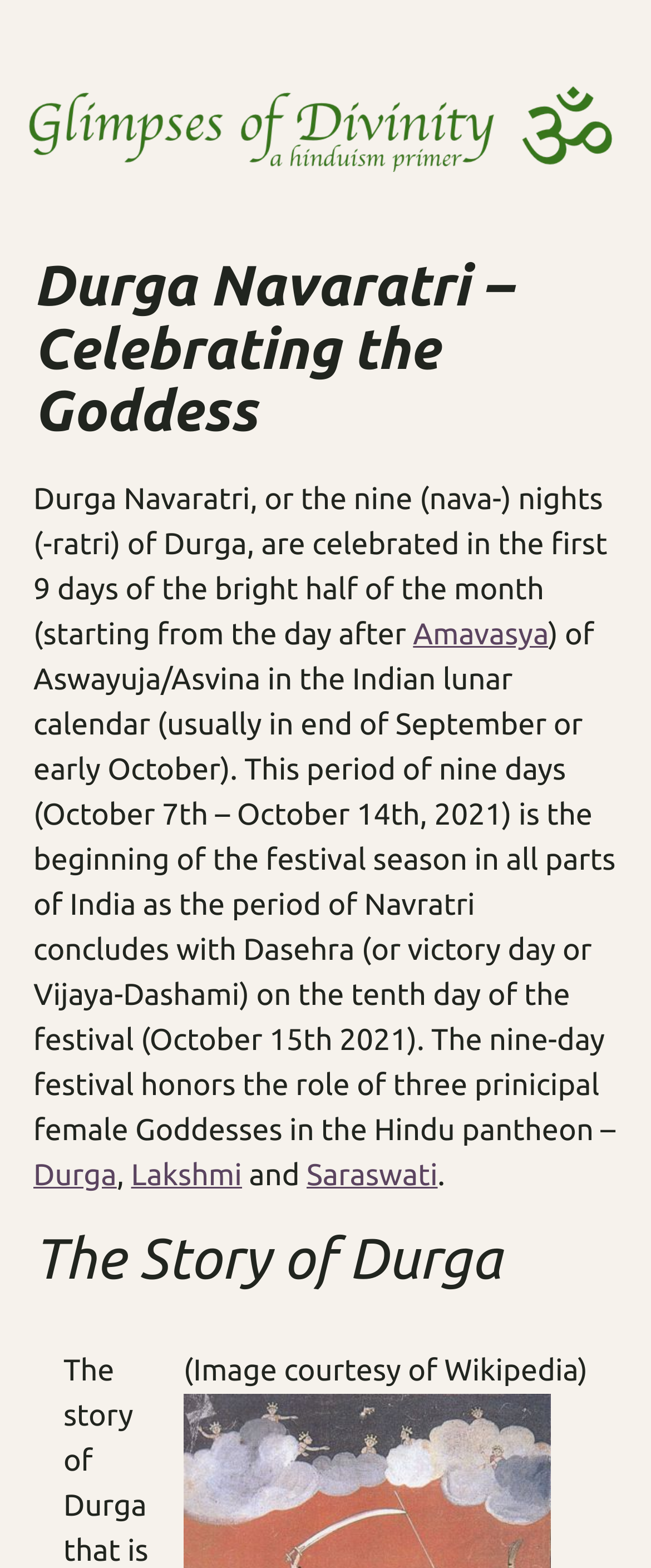What is the tenth day of the festival called?
Please provide a single word or phrase based on the screenshot.

Dasehra or Vijaya-Dashami